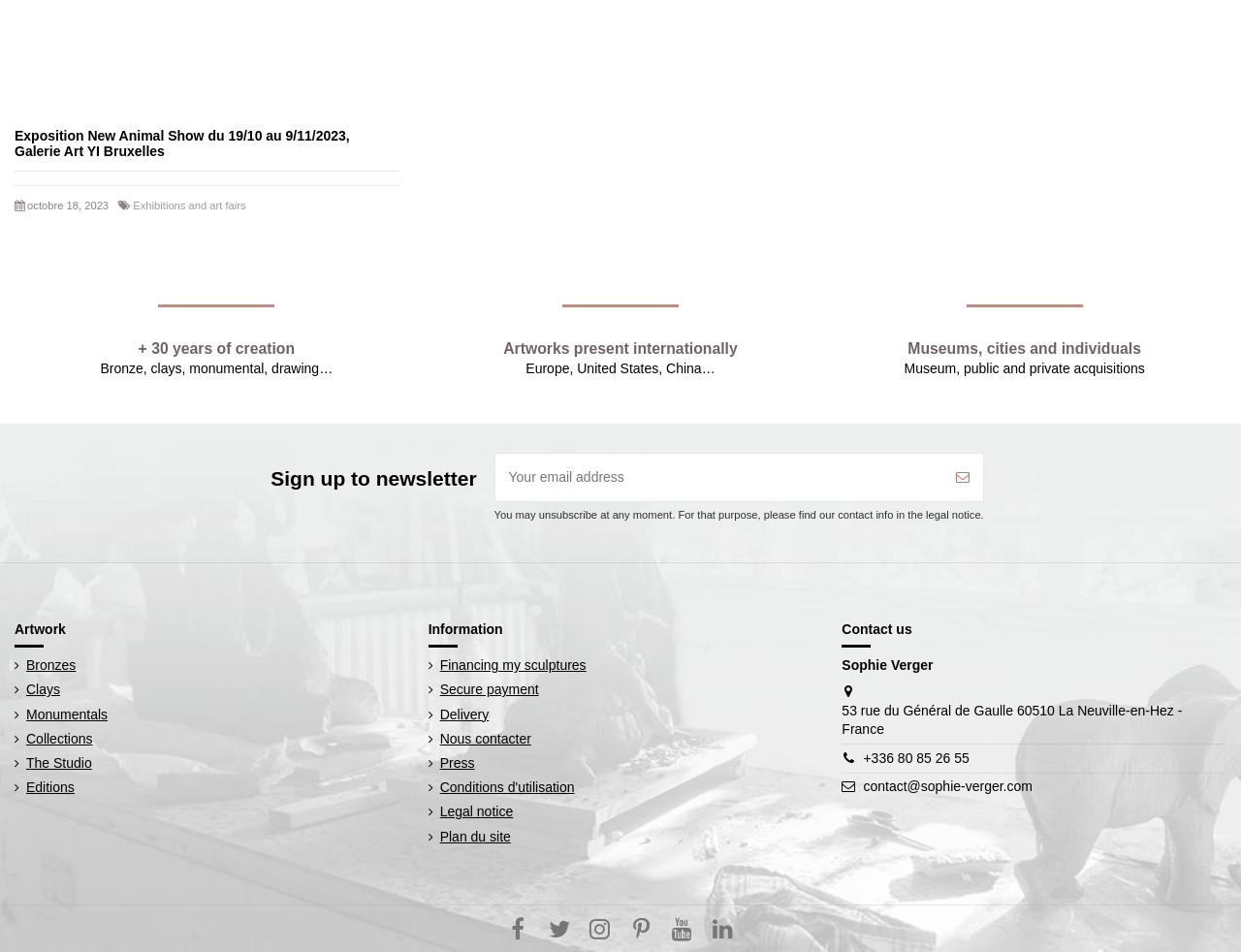Please give a concise answer to this question using a single word or phrase: 
What types of artworks are presented on the webpage?

Bronzes, clays, monumental, drawing